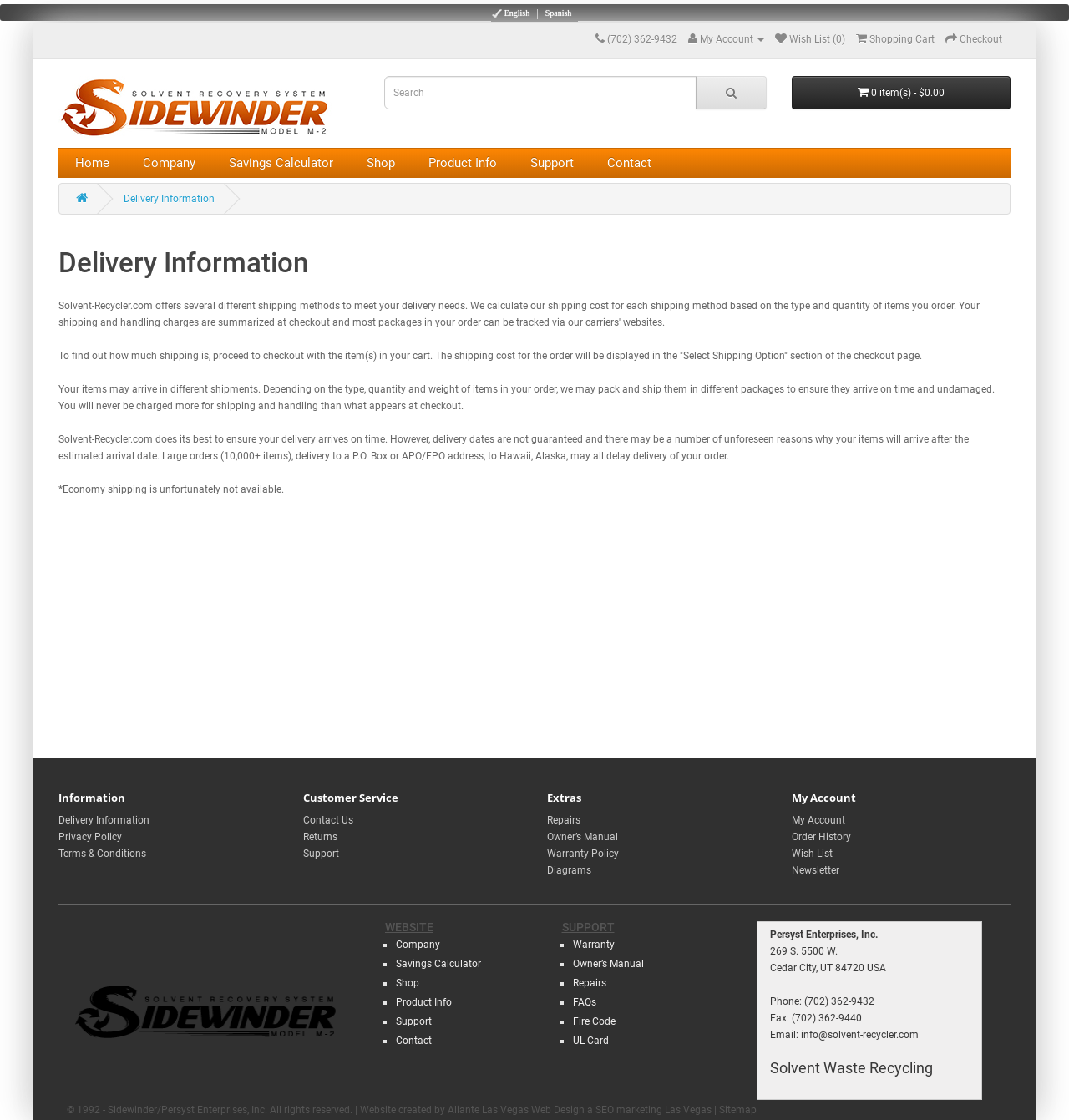Locate the bounding box of the UI element defined by this description: "Aliante Las Vegas Web Design". The coordinates should be given as four float numbers between 0 and 1, formatted as [left, top, right, bottom].

[0.419, 0.986, 0.547, 0.996]